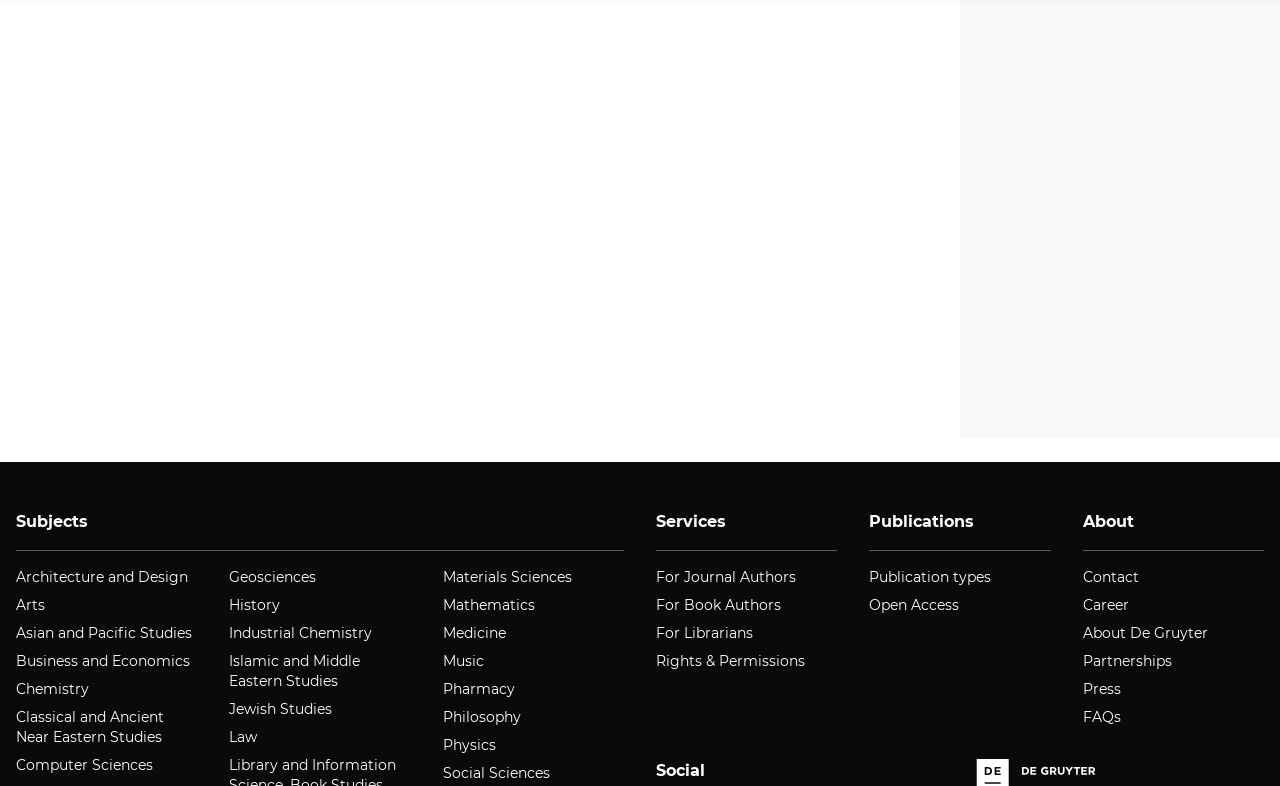Locate the bounding box coordinates of the clickable area needed to fulfill the instruction: "Click on the 'Subjects' link".

[0.012, 0.651, 0.069, 0.681]